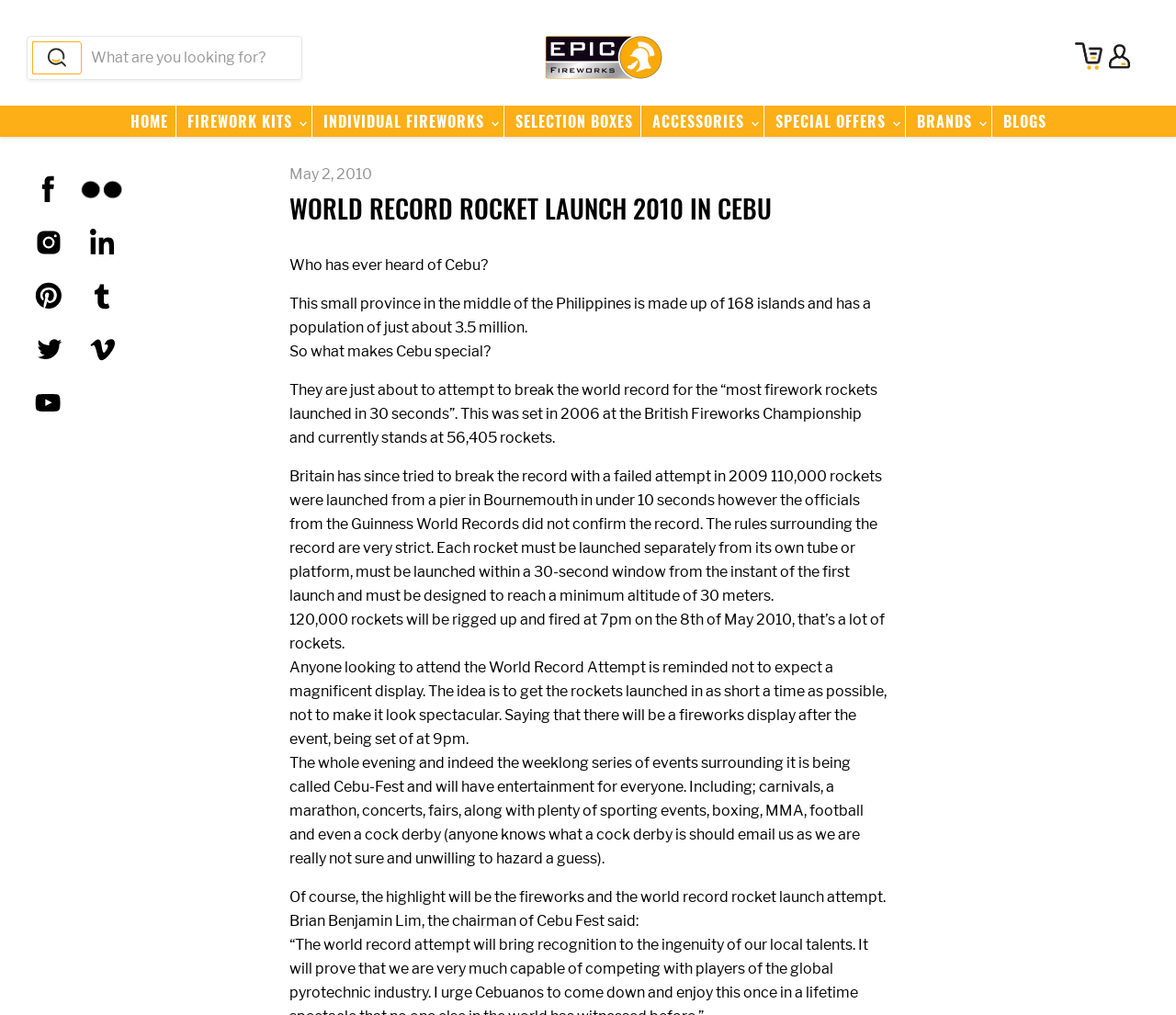Determine the bounding box coordinates of the UI element described below. Use the format (top-left x, top-left y, bottom-right x, bottom-right y) with floating point numbers between 0 and 1: Login

[0.941, 0.043, 0.977, 0.084]